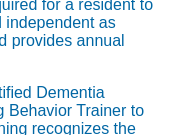What type of practitioner provides specialized training?
Ensure your answer is thorough and detailed.

The text specifically mentions that the specialized training is provided by a Certified Dementia Practitioner, who aims to enhance caregivers' understanding of dementia and guide them to respond effectively to challenging behaviors.